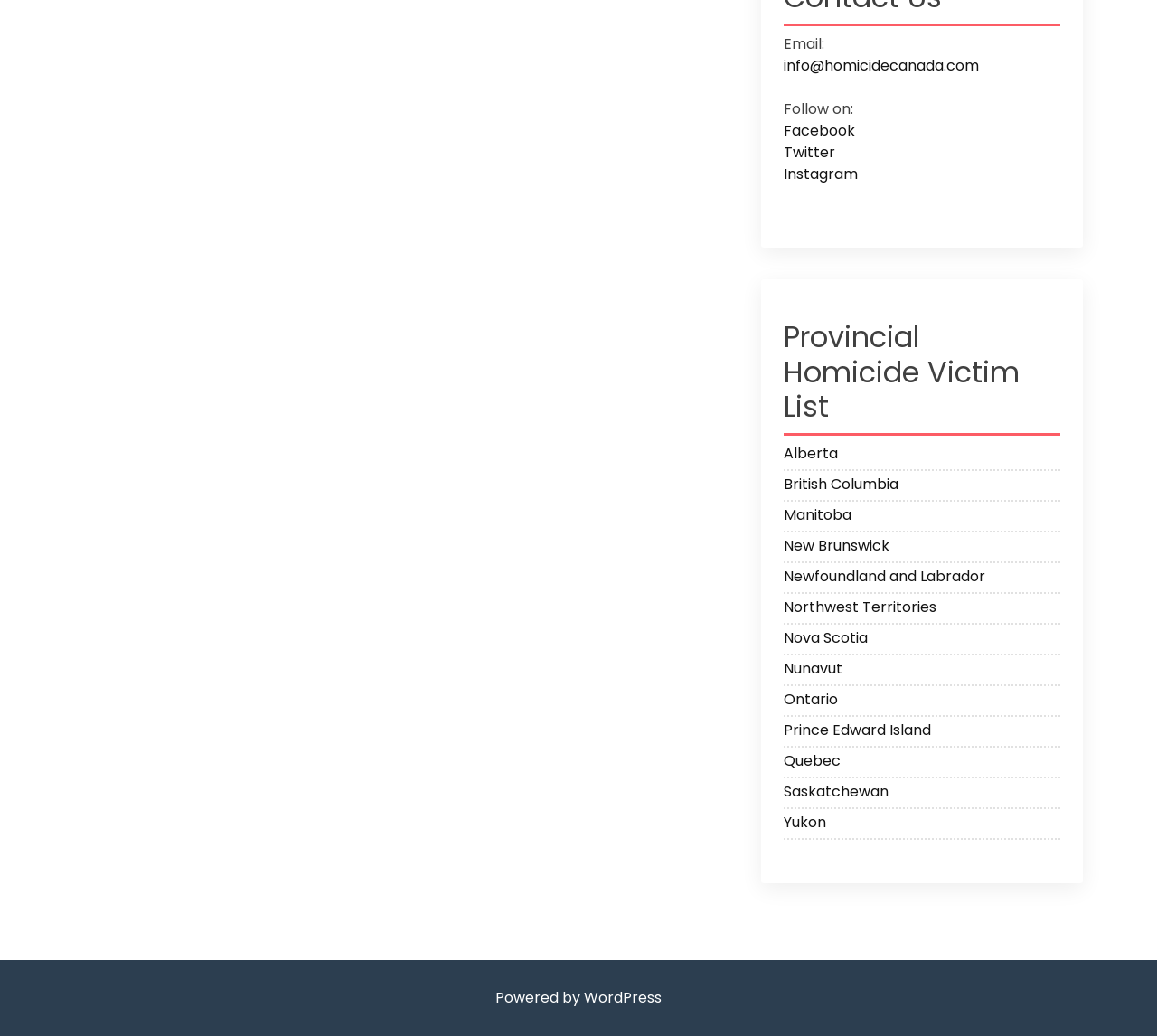Could you highlight the region that needs to be clicked to execute the instruction: "Check the website's WordPress page"?

[0.428, 0.953, 0.572, 0.973]